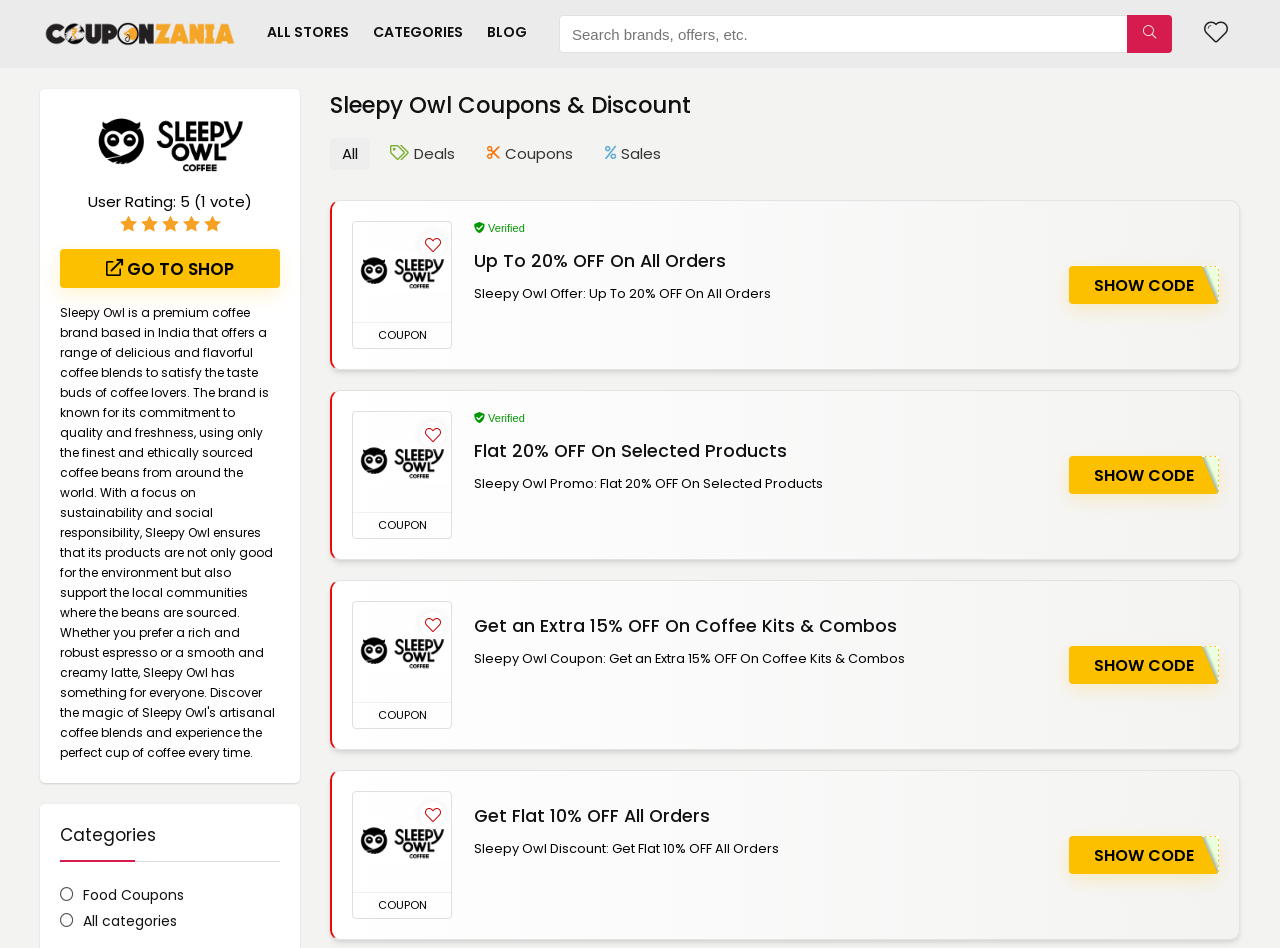Please answer the following question using a single word or phrase: 
What is the purpose of the search bar?

Search brands, offers, etc.